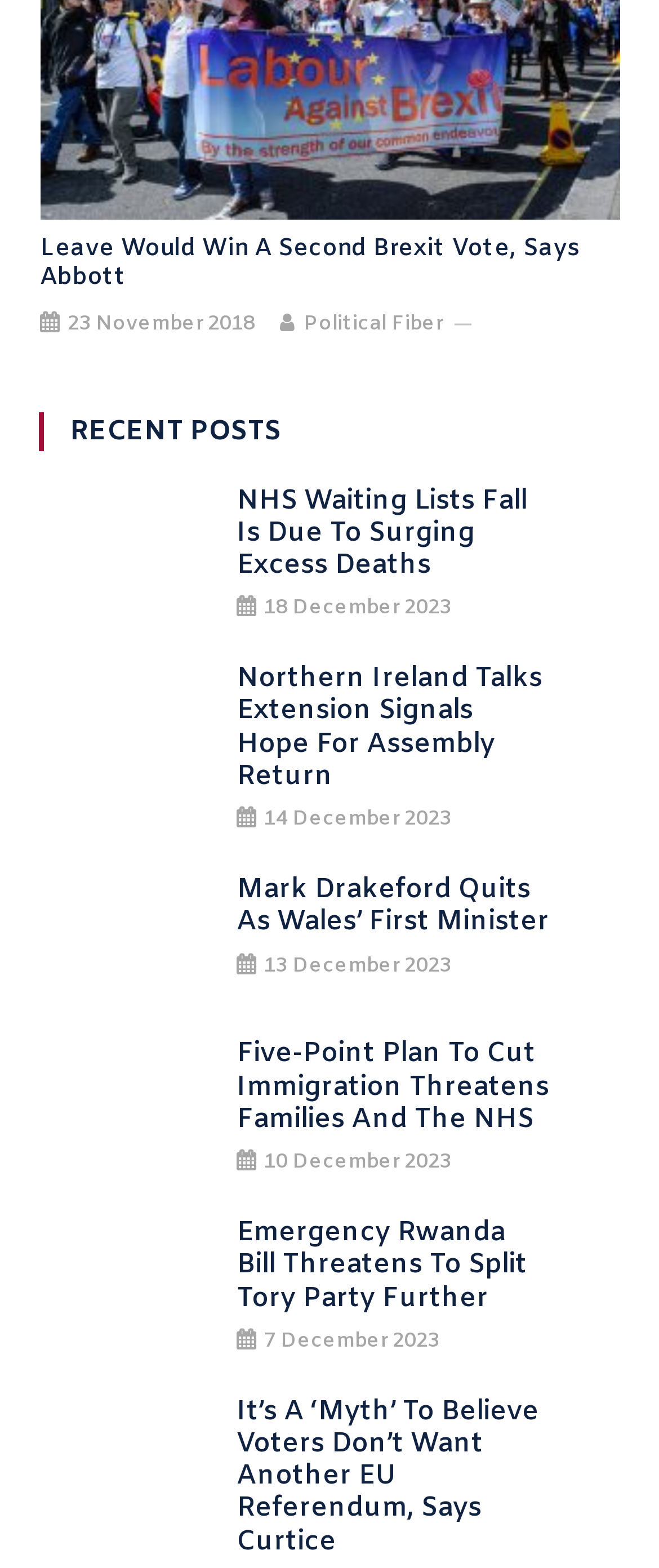Identify and provide the bounding box coordinates of the UI element described: "alt="Northern Ireland talks"". The coordinates should be formatted as [left, top, right, bottom], with each number being a float between 0 and 1.

[0.06, 0.454, 0.324, 0.475]